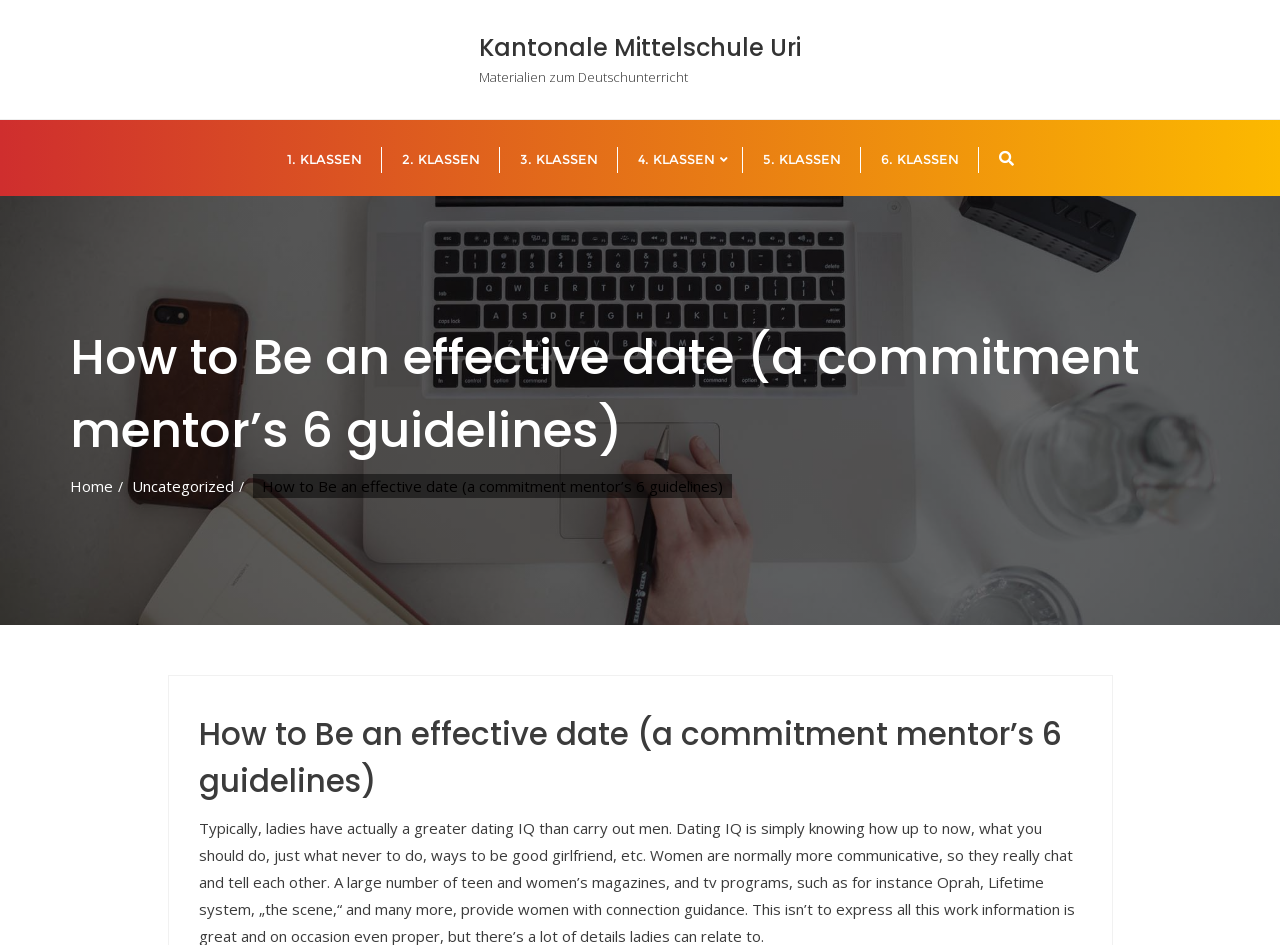Please identify the bounding box coordinates of the element I need to click to follow this instruction: "Visit Home".

[0.055, 0.504, 0.088, 0.525]